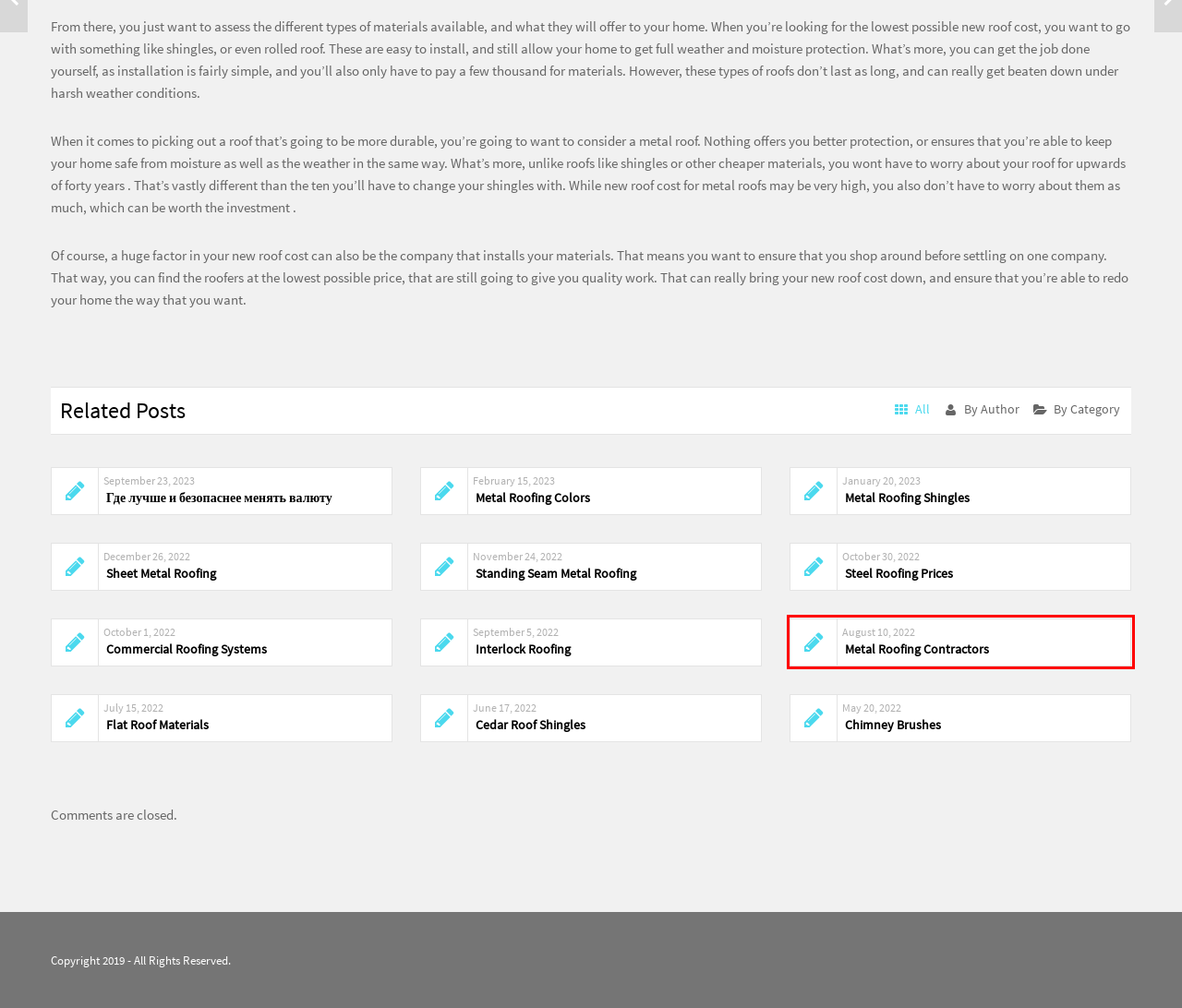You are provided with a screenshot of a webpage containing a red rectangle bounding box. Identify the webpage description that best matches the new webpage after the element in the bounding box is clicked. Here are the potential descriptions:
A. PublishSagharbor  | Metal Roofing Colors
B. PublishSagharbor  | Sheet Metal Roofing
C. PublishSagharbor  | Flat Roof Materials
D. PublishSagharbor  | Cedar Roof Shingles
E. PublishSagharbor  | Metal Roofing Contractors
F. PublishSagharbor  | Где лучше и безопаснее менять валюту
G. PublishSagharbor  | Interlock Roofing
H. PublishSagharbor  | Metal Roofing Shingles

E